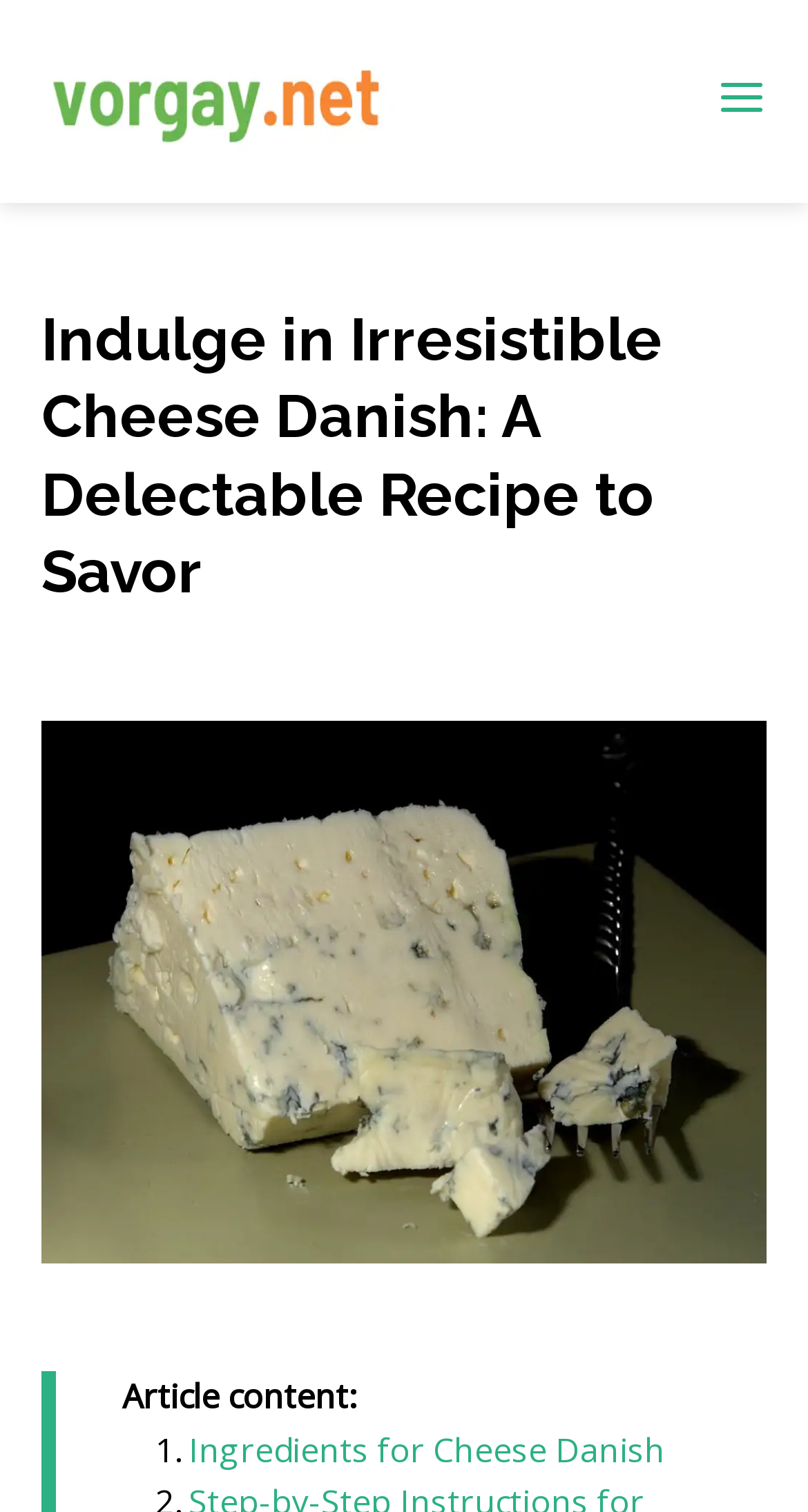Carefully examine the image and provide an in-depth answer to the question: What is the main topic of this webpage?

Based on the webpage content, the main topic is about a recipe for Cheese Danish, which is indicated by the heading 'Indulge in Irresistible Cheese Danish: A Delectable Recipe to Savor' and the image of Cheese Danish.